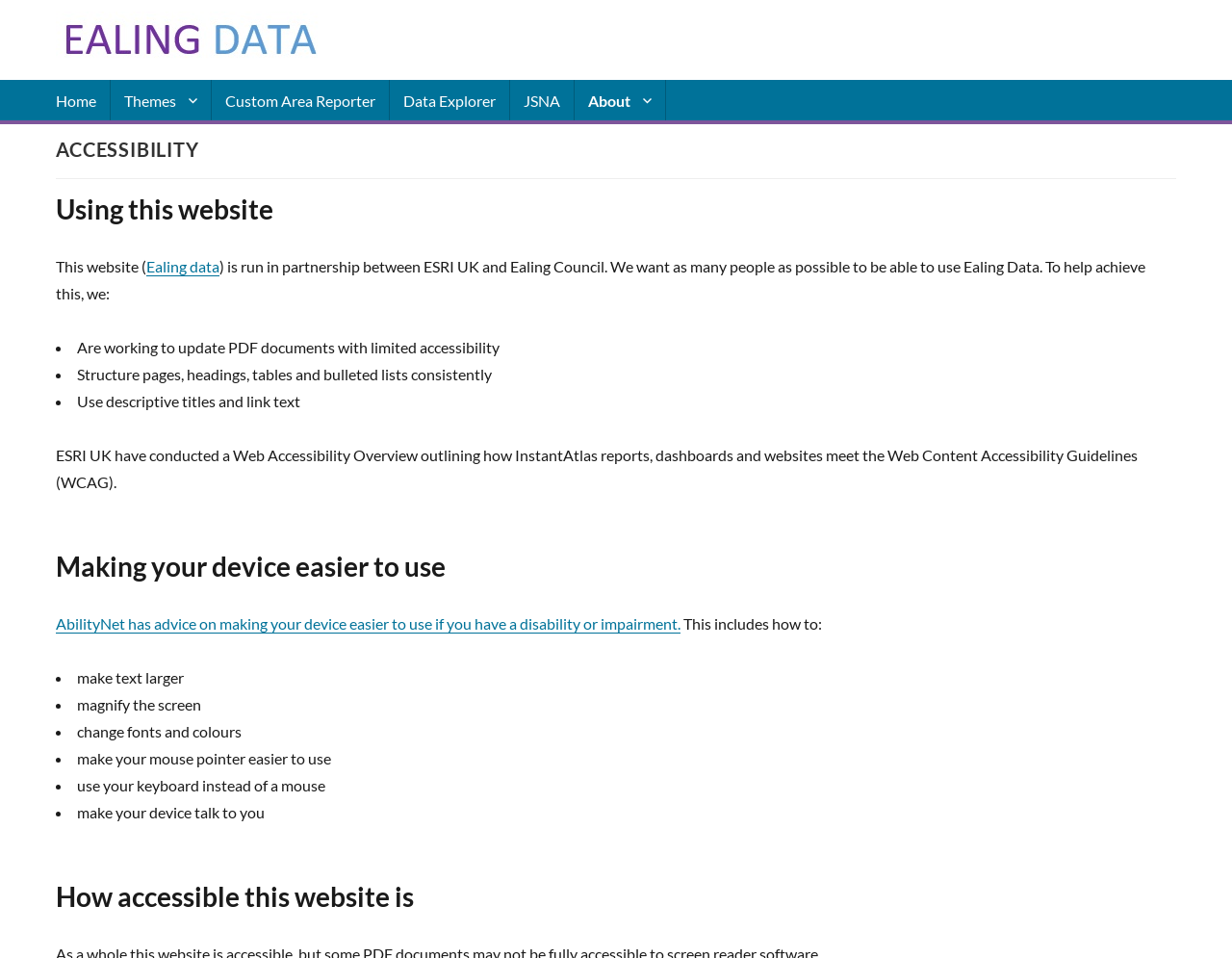Based on the visual content of the image, answer the question thoroughly: Who is the partner of Ealing Council in running this website?

The partner of Ealing Council in running this website is mentioned in the text, which says 'This website is run in partnership between ESRI UK and Ealing Council'.